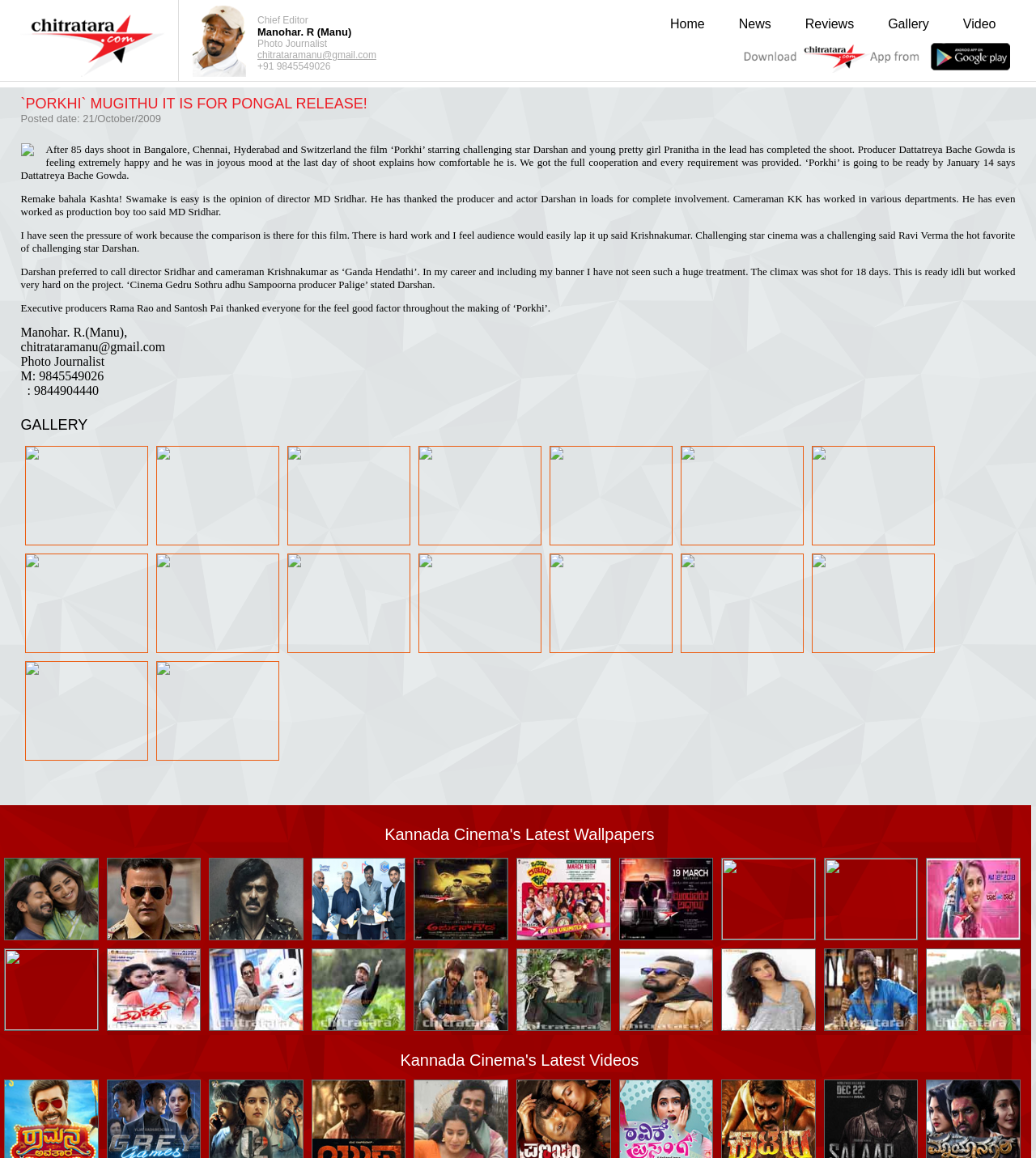Write an elaborate caption that captures the essence of the webpage.

This webpage is about Kannada movie news, specifically about the film "Porkhi" starring Darshan and Pranitha. At the top, there are two small images, followed by a table with the website's title and a row of links to other sections of the website, including "Home", "News", "Reviews", "Gallery", and "Video".

Below the table, there is a large heading that reads "`PORKHI` MUGITHU IT IS FOR PONGAL RELEASE!" in bold font. Underneath, there is a paragraph of text that provides information about the film's production, including the completion of the shoot and the producer's comments.

The webpage then features a series of paragraphs that provide more details about the film's production, including quotes from the director, cameraman, and actor Darshan. These paragraphs are interspersed with small images and links to other pages.

On the right-hand side of the webpage, there is a column of links to other news articles, each accompanied by a small image. The links are arranged in a grid-like pattern, with multiple rows of links.

At the bottom of the webpage, there is a section with links to other Kannada movies, including "Veeram", "HOYSALA", "Kabzaa", "FILM BUSINESS 3.0", and "Arjun Gowda". Each link is accompanied by a small image.

Throughout the webpage, there are also several small images and icons, including a photo journalist's contact information and a link to a gallery.